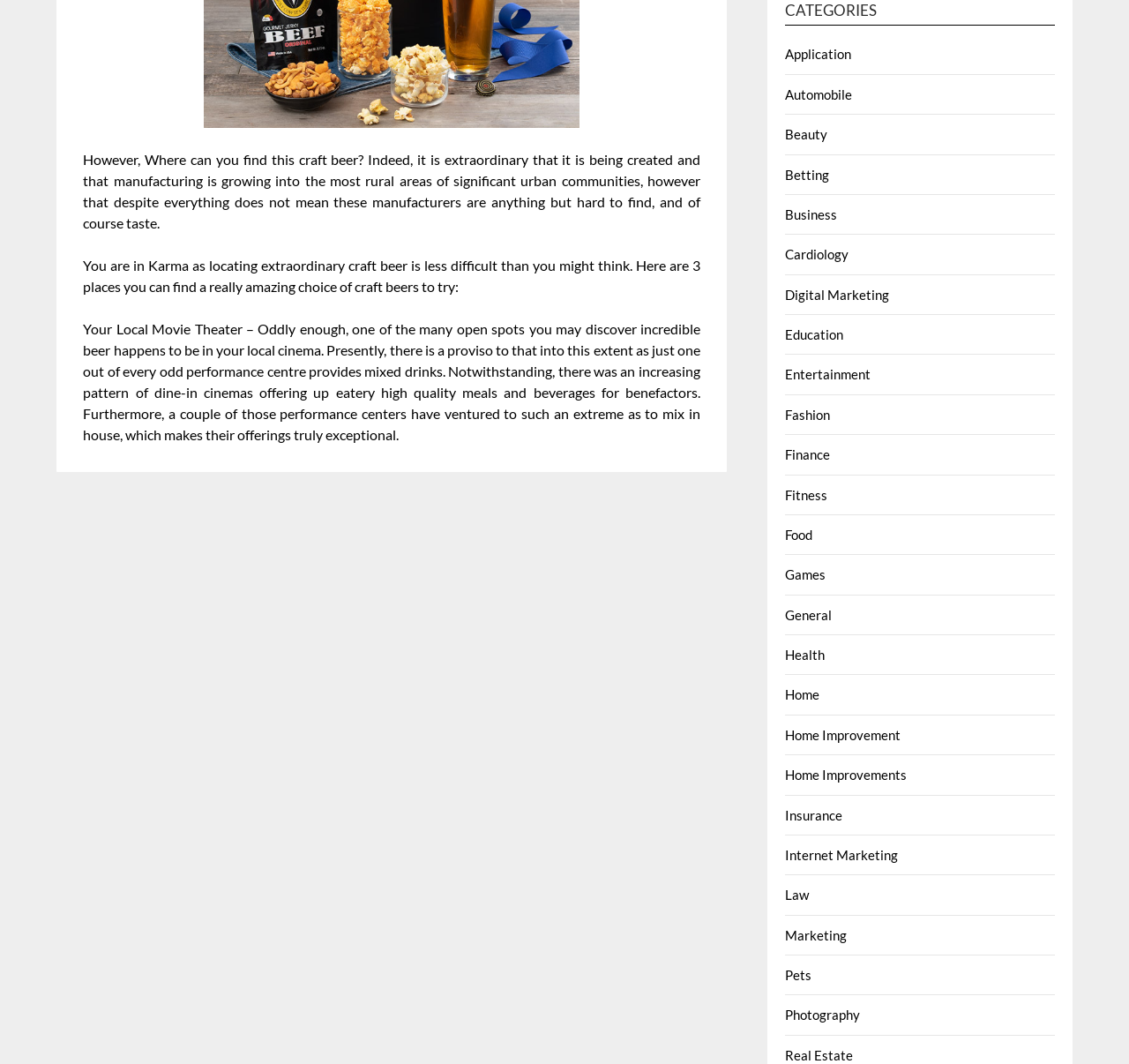Please specify the coordinates of the bounding box for the element that should be clicked to carry out this instruction: "Click on the 'Application' category". The coordinates must be four float numbers between 0 and 1, formatted as [left, top, right, bottom].

[0.696, 0.043, 0.754, 0.058]